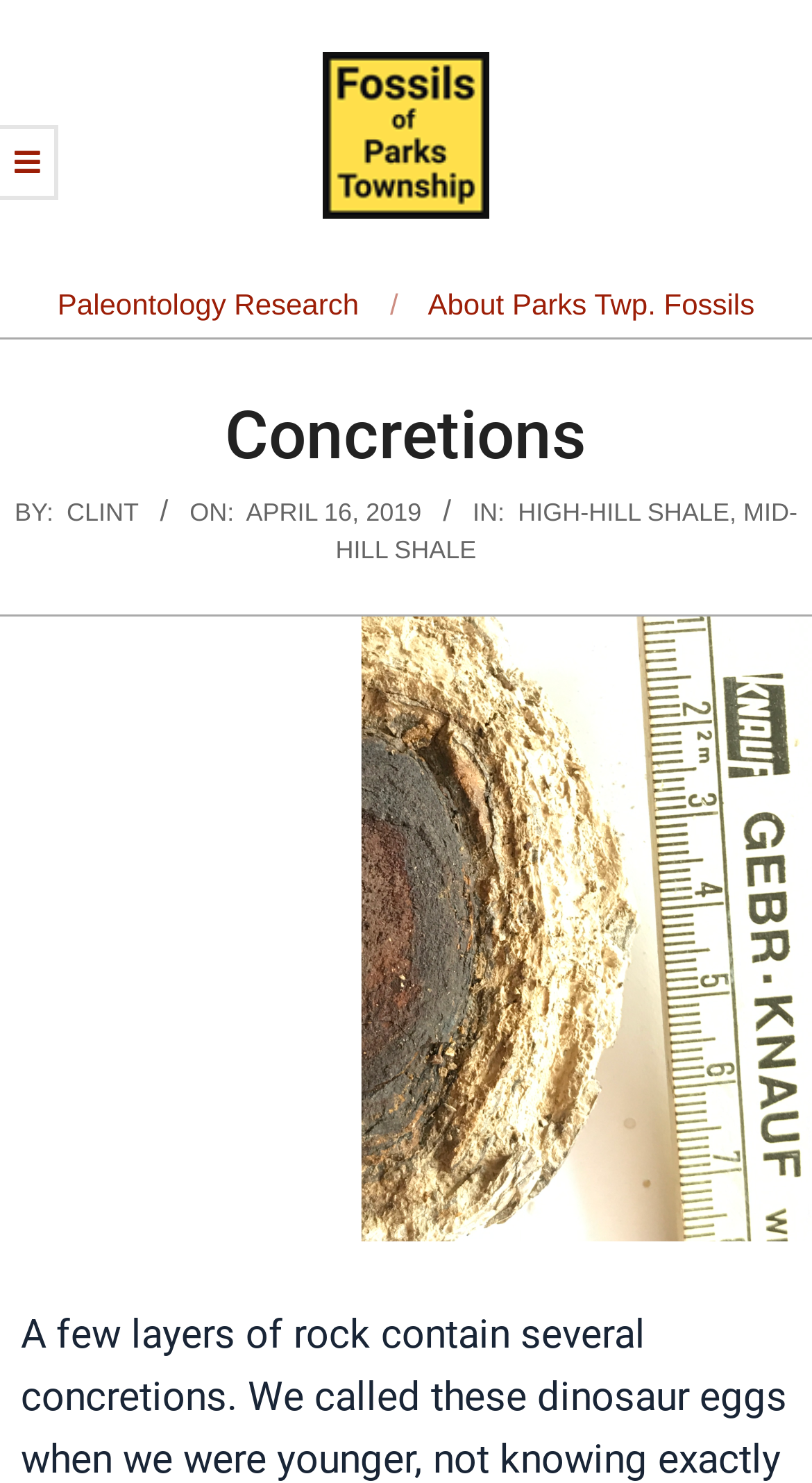Who is the author of the article?
Look at the image and construct a detailed response to the question.

I found the author's name by looking at the 'BY:' label and the adjacent link element with the text 'CLINT', which is a common pattern for indicating the author of an article.